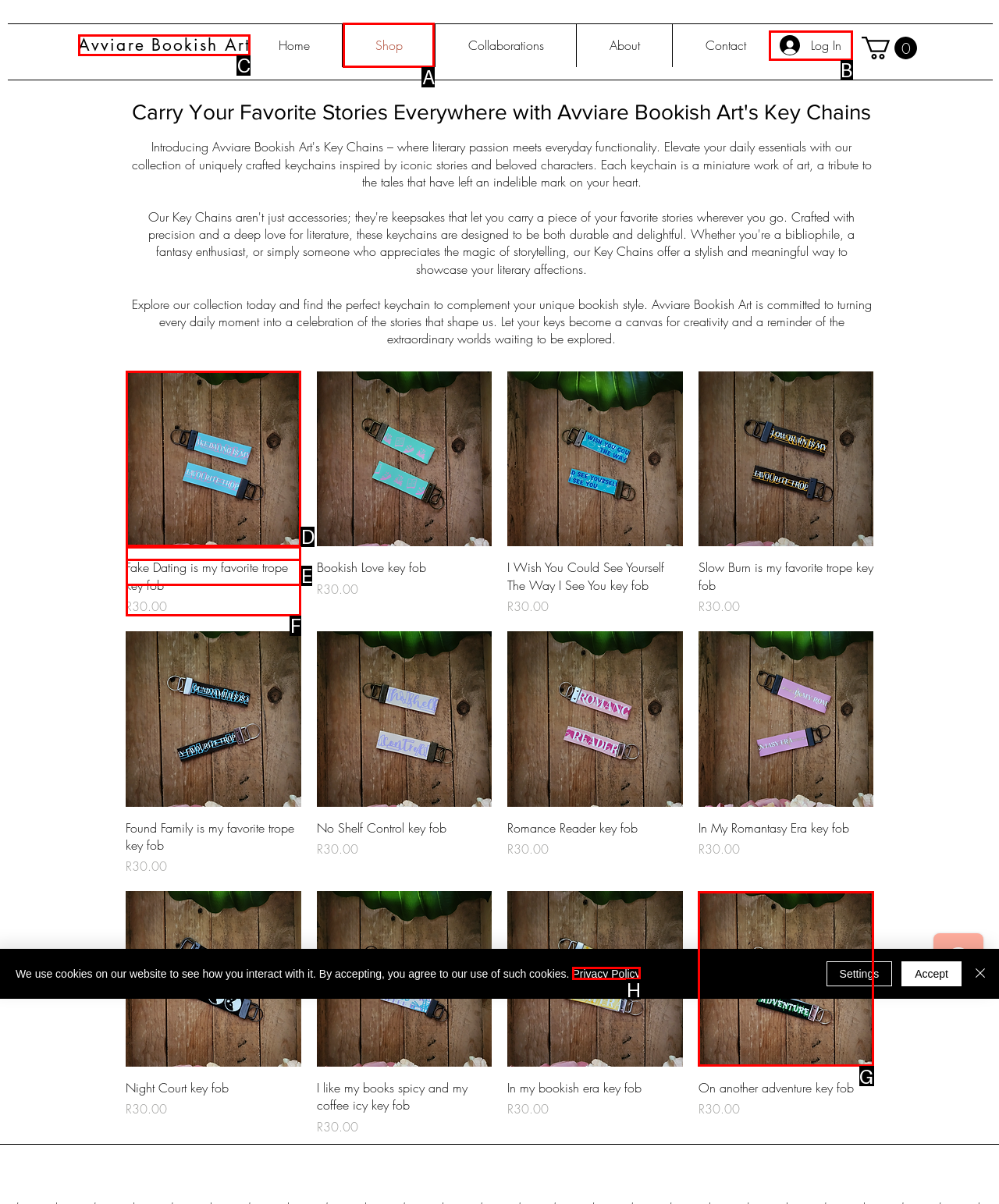For the given instruction: Go to the 'Shop' page, determine which boxed UI element should be clicked. Answer with the letter of the corresponding option directly.

A